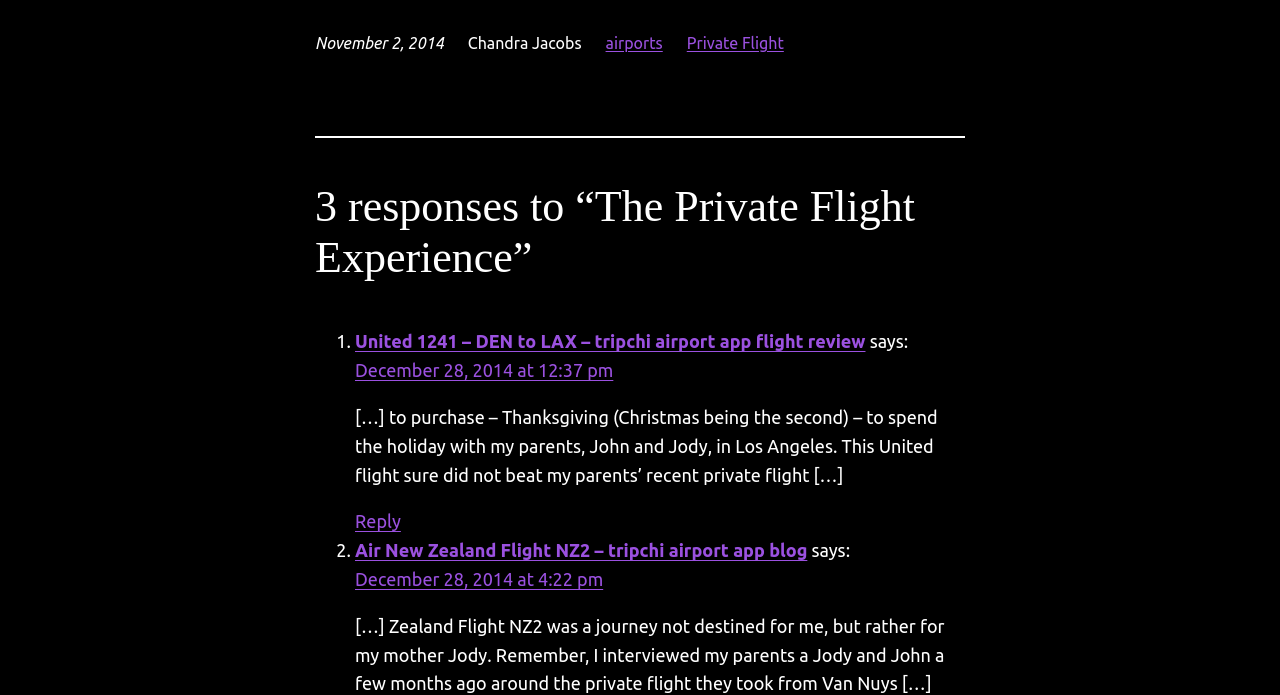Who is the author of the blog post?
Offer a detailed and exhaustive answer to the question.

The author of the blog post is Chandra Jacobs, as indicated by the text 'Chandra Jacobs' at the top of the webpage.